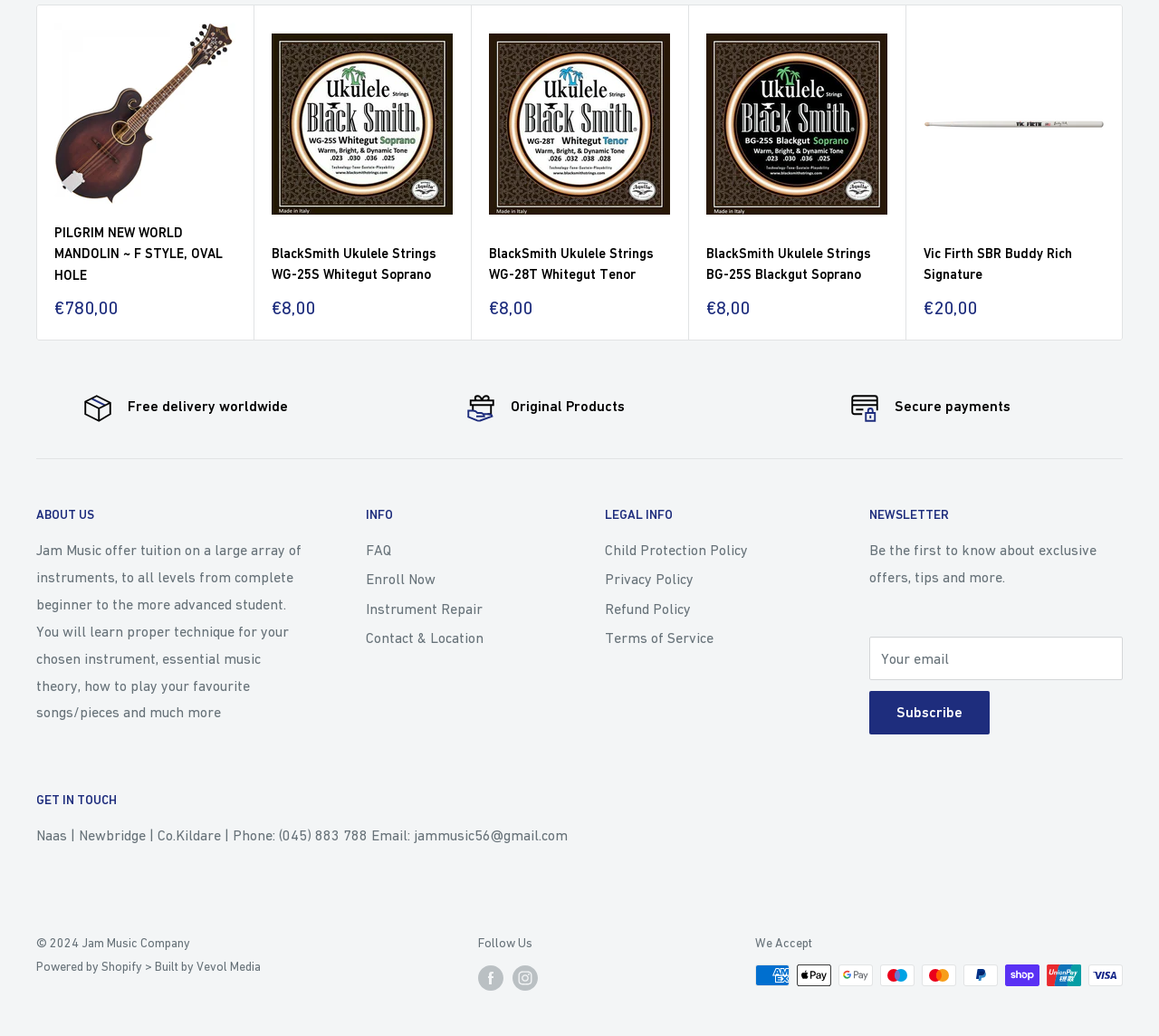Locate the bounding box for the described UI element: "Built by Vevol Media". Ensure the coordinates are four float numbers between 0 and 1, formatted as [left, top, right, bottom].

[0.134, 0.926, 0.225, 0.94]